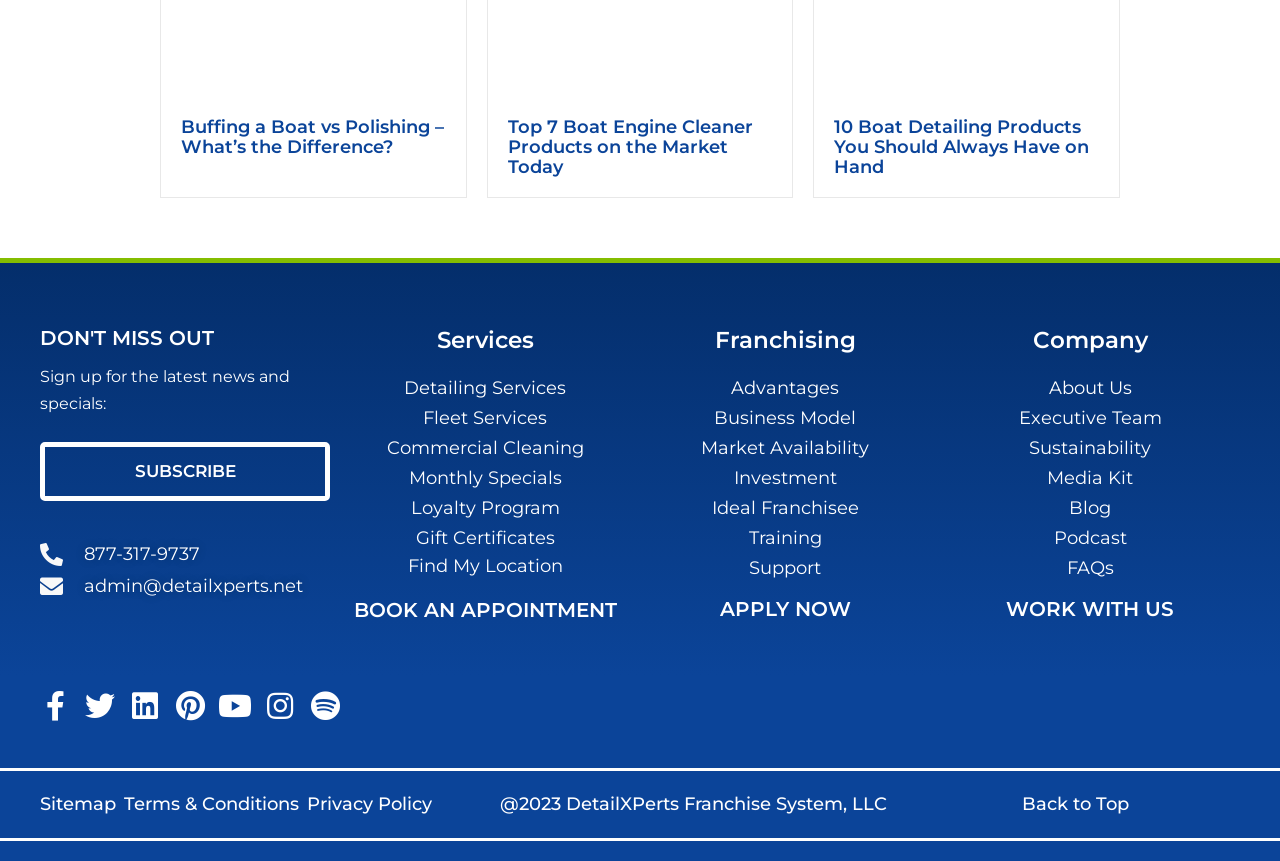Given the element description, predict the bounding box coordinates in the format (top-left x, top-left y, bottom-right x, bottom-right y), using floating point numbers between 0 and 1: Detailing Services

[0.266, 0.438, 0.492, 0.463]